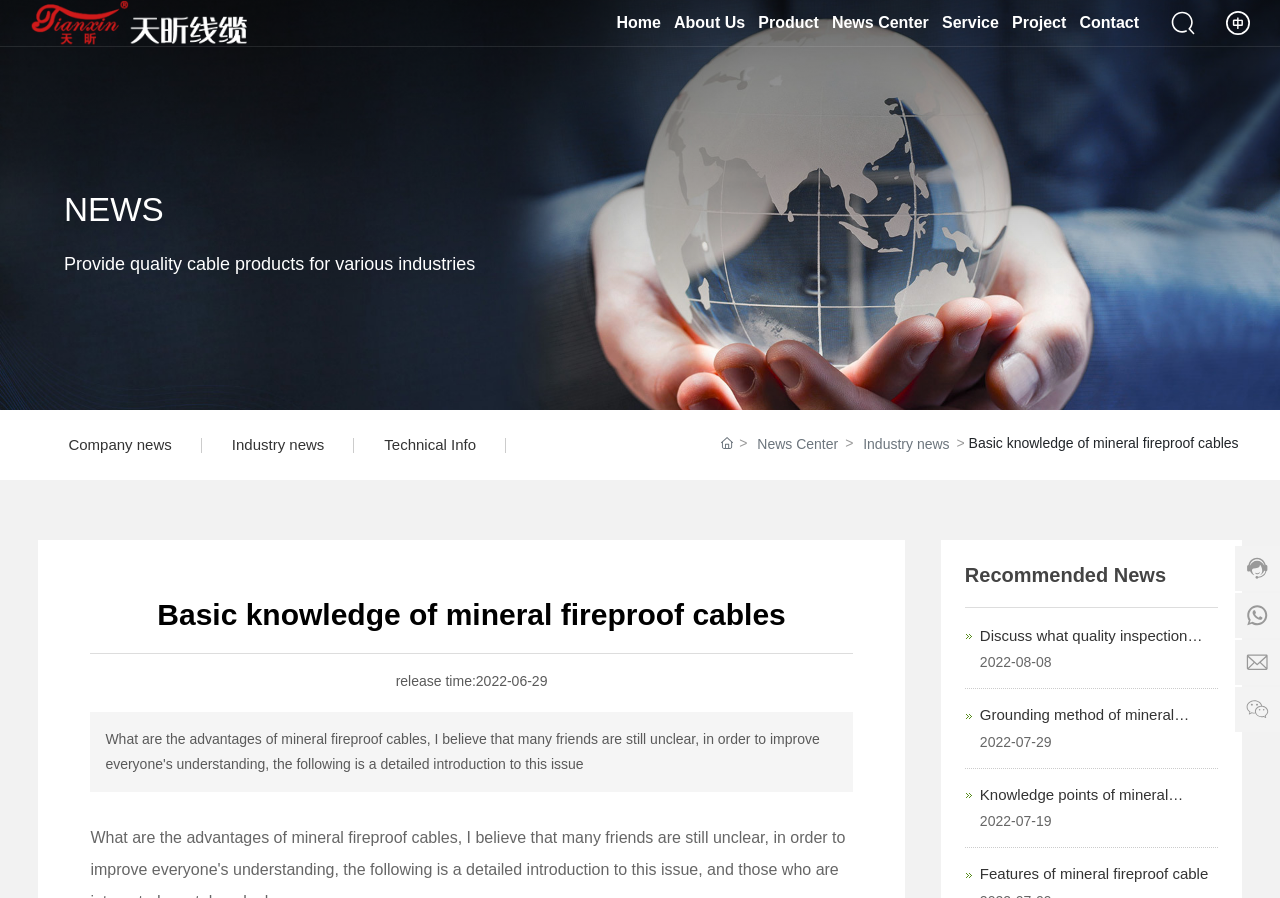Identify the coordinates of the bounding box for the element that must be clicked to accomplish the instruction: "View the 'NEWS' section".

[0.0, 0.218, 1.0, 0.236]